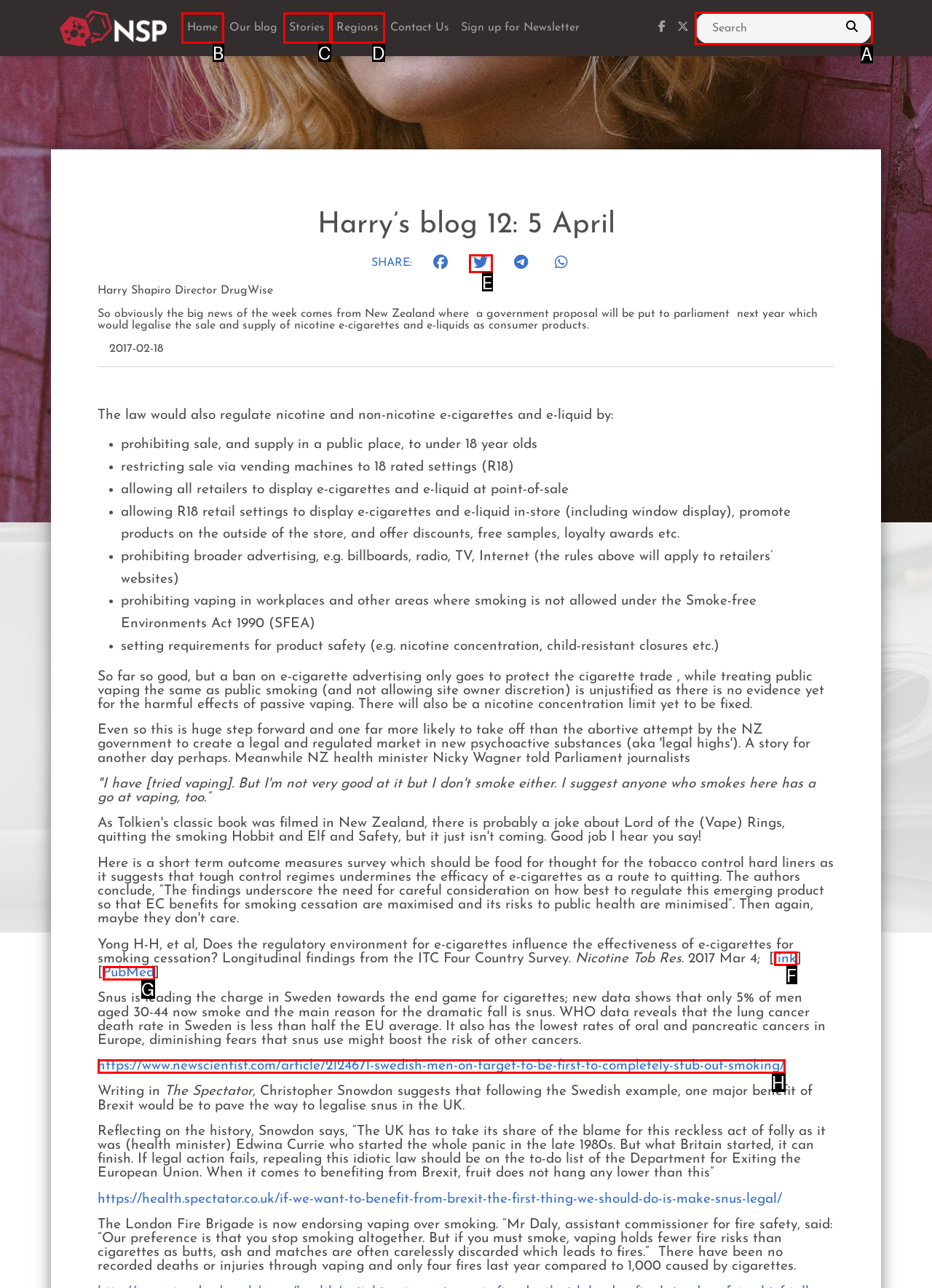Given the description: link, select the HTML element that matches it best. Reply with the letter of the chosen option directly.

F